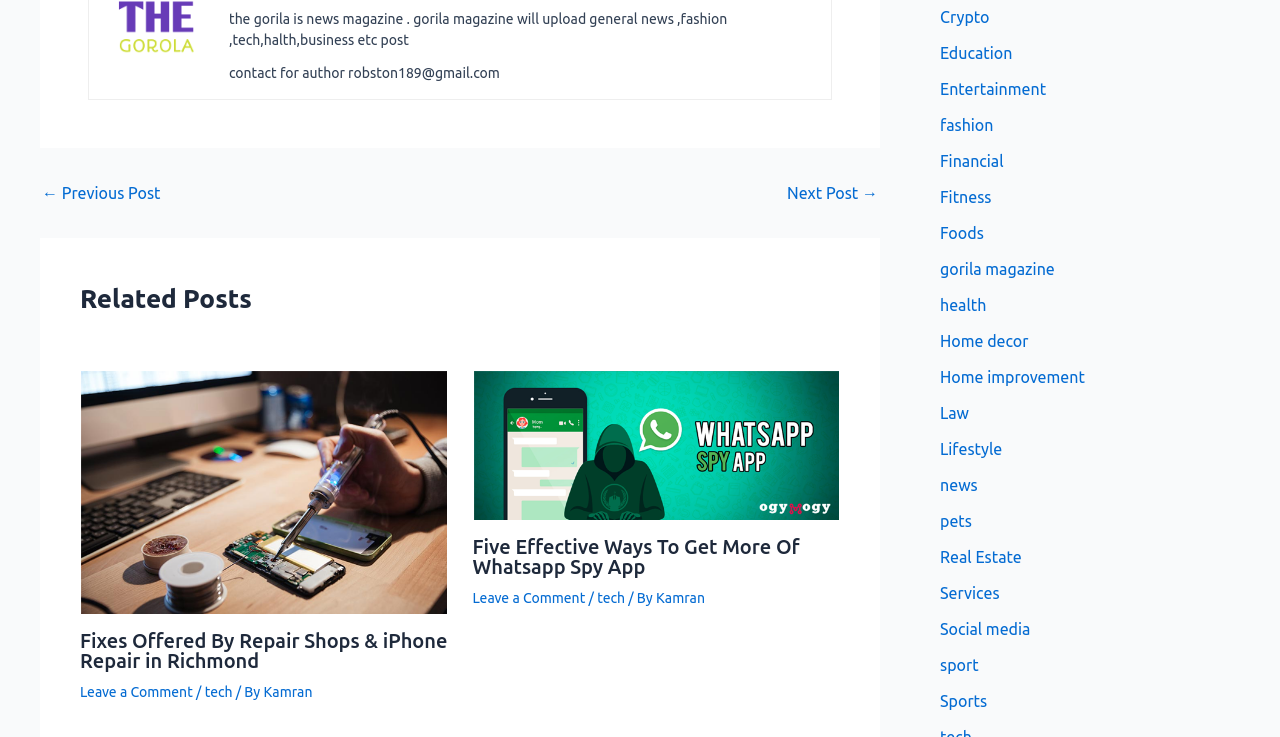Please identify the bounding box coordinates of the area that needs to be clicked to follow this instruction: "Click the Home link".

None